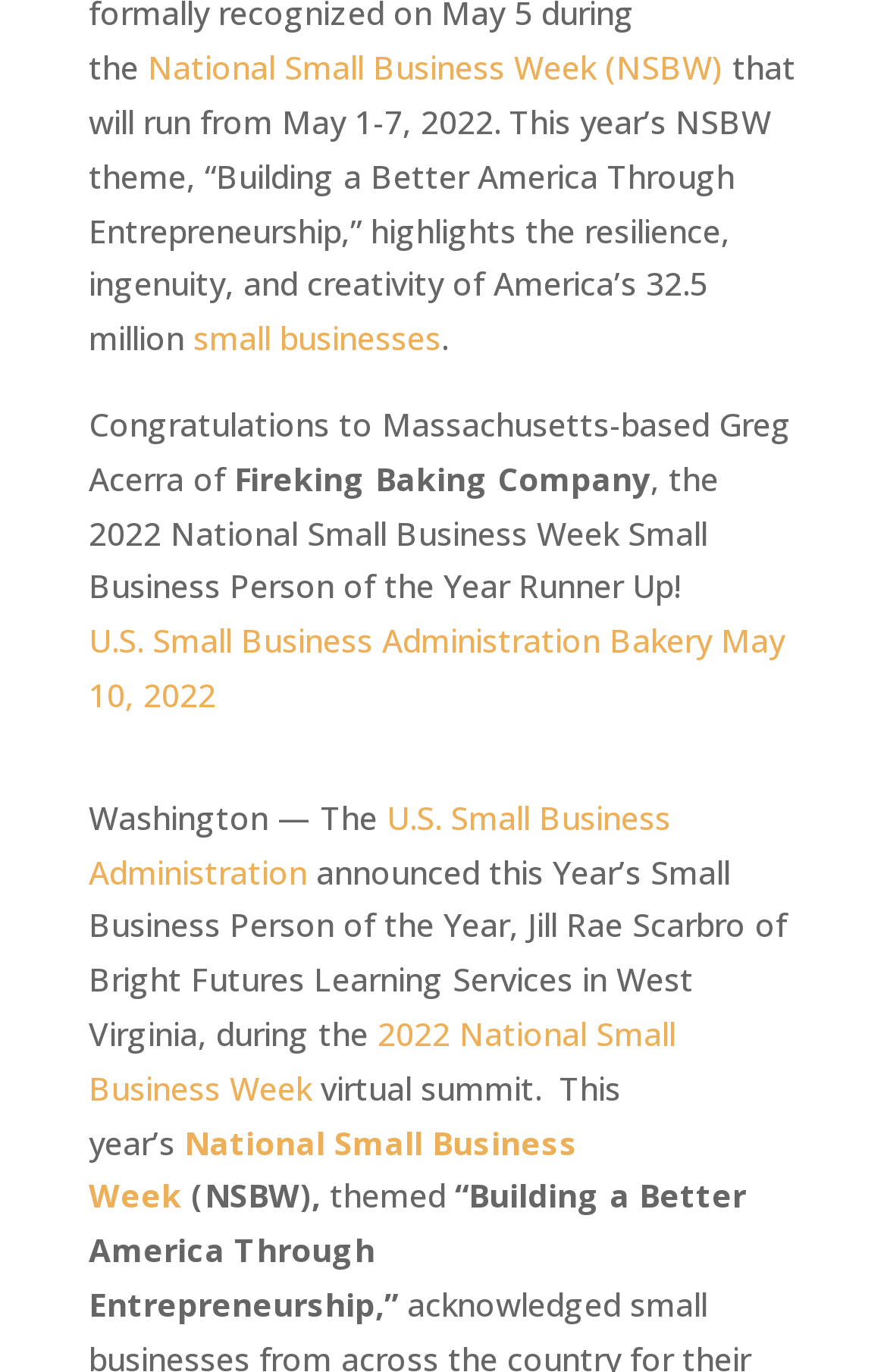Determine the bounding box coordinates of the UI element that matches the following description: "National Small Business Week (NSBW)". The coordinates should be four float numbers between 0 and 1 in the format [left, top, right, bottom].

[0.167, 0.034, 0.815, 0.065]